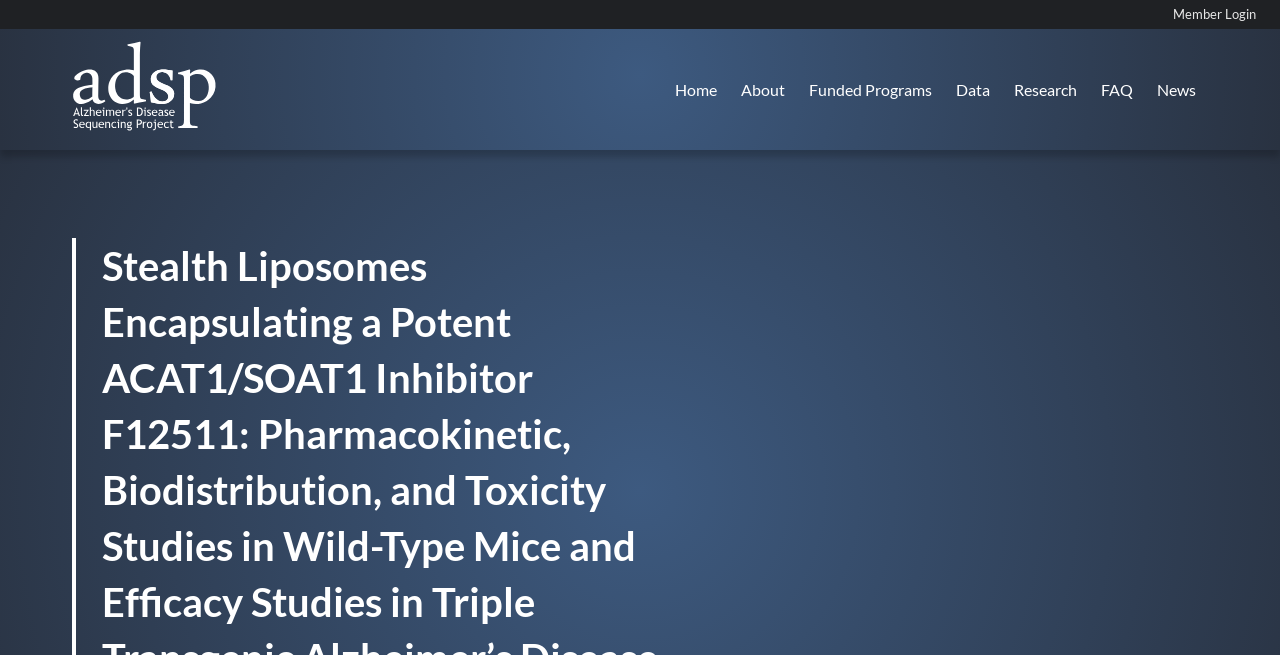Is the 'News' link located to the right of the 'FAQ' link?
Refer to the image and provide a one-word or short phrase answer.

Yes